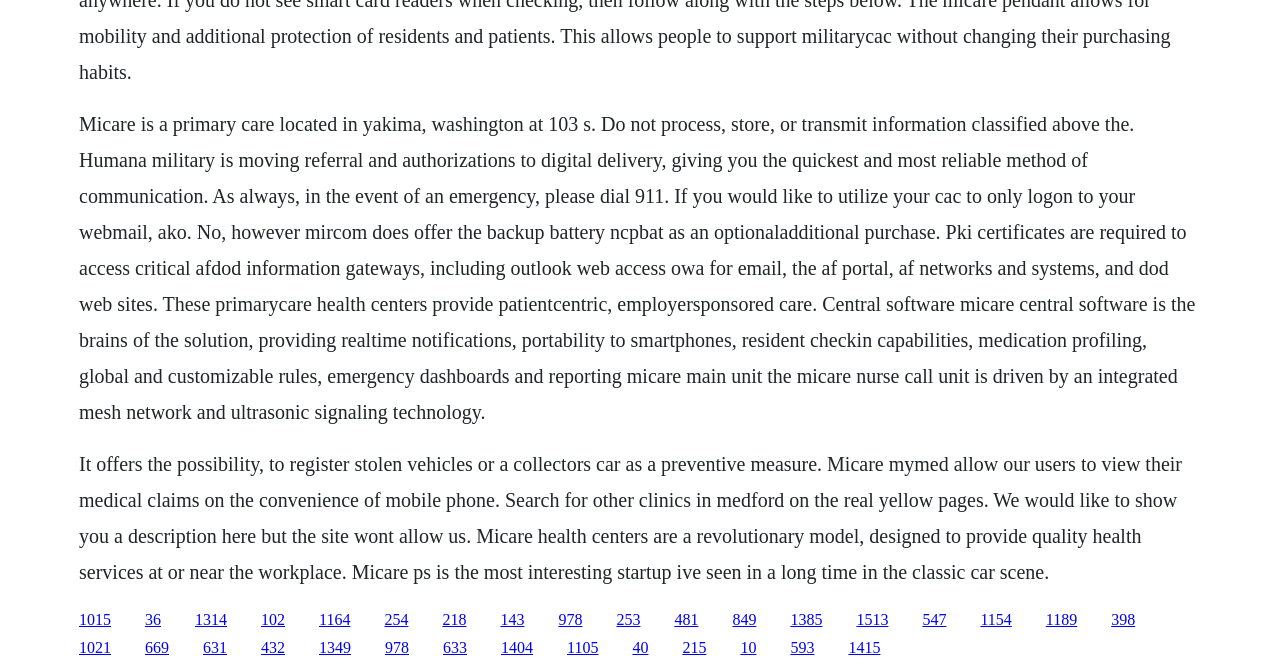Pinpoint the bounding box coordinates of the element you need to click to execute the following instruction: "Click the link to 36". The bounding box should be represented by four float numbers between 0 and 1, in the format [left, top, right, bottom].

[0.113, 0.91, 0.126, 0.935]